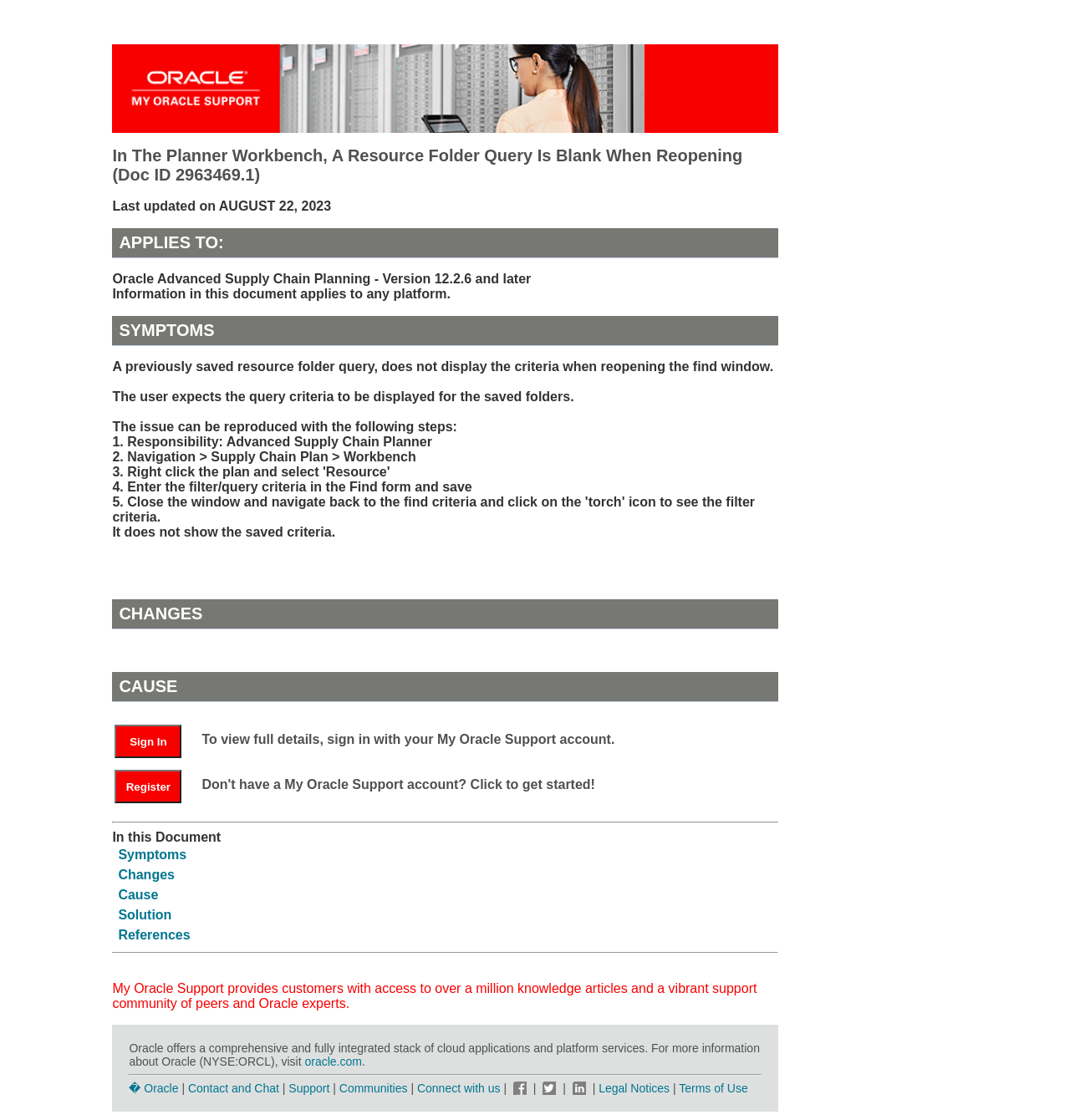Determine the bounding box coordinates of the clickable element to achieve the following action: 'Click Symptoms'. Provide the coordinates as four float values between 0 and 1, formatted as [left, top, right, bottom].

[0.11, 0.756, 0.174, 0.769]